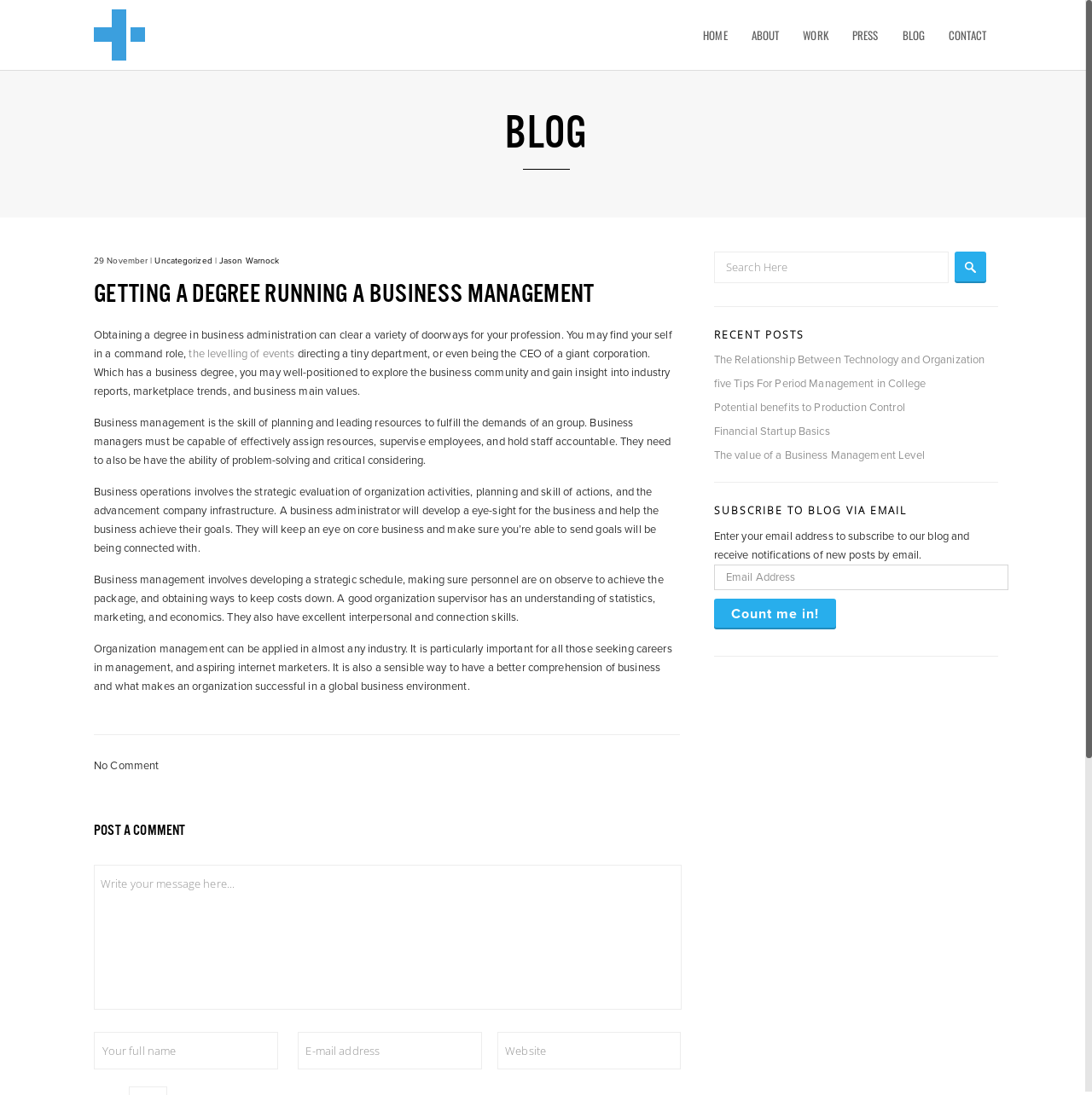Determine the bounding box coordinates of the element's region needed to click to follow the instruction: "Write a comment". Provide these coordinates as four float numbers between 0 and 1, formatted as [left, top, right, bottom].

[0.086, 0.79, 0.624, 0.922]